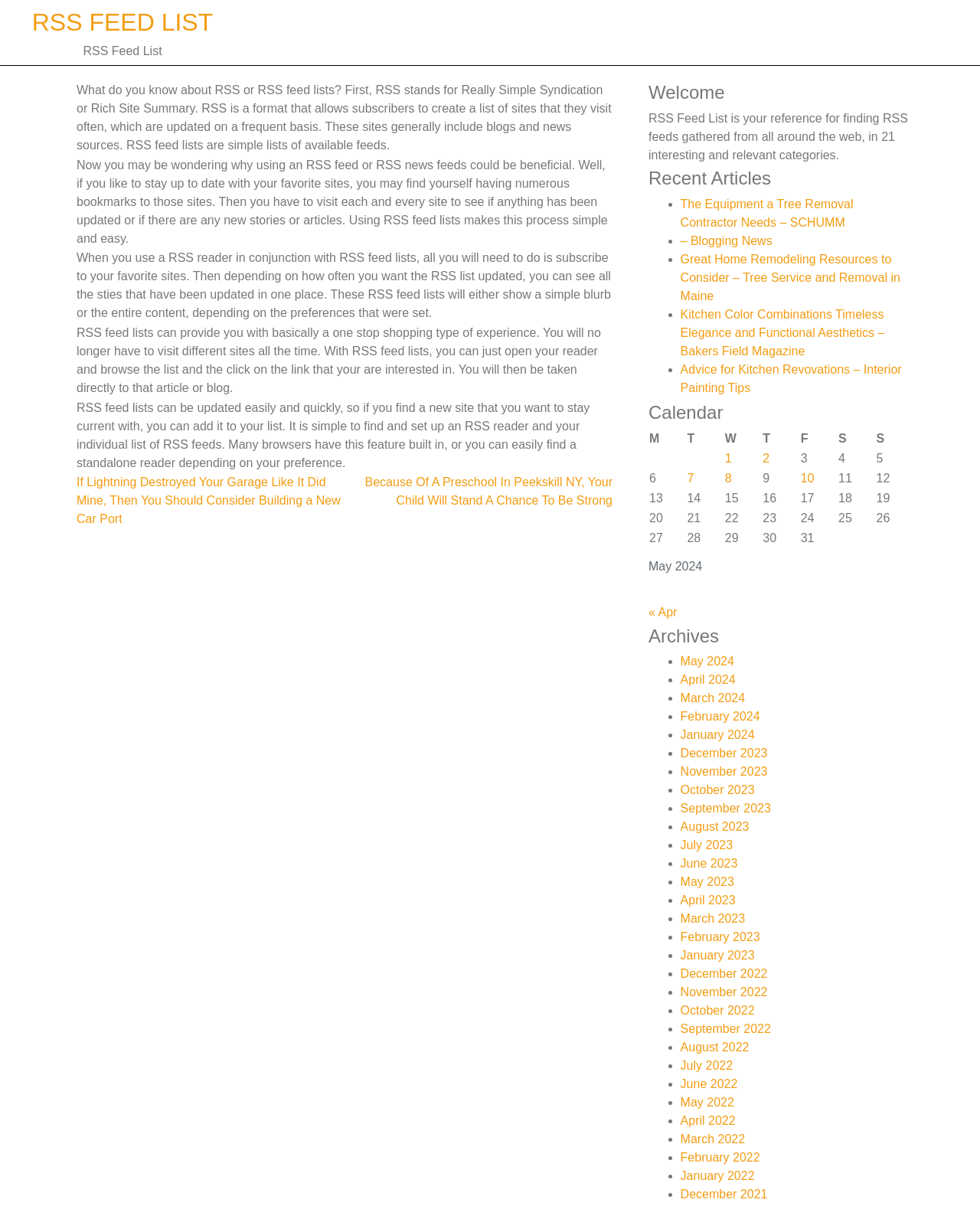Use the details in the image to answer the question thoroughly: 
How many categories are RSS feeds gathered from?

The webpage mentions that RSS Feed List is a reference for finding RSS feeds gathered from all around the web, in 21 interesting and relevant categories.